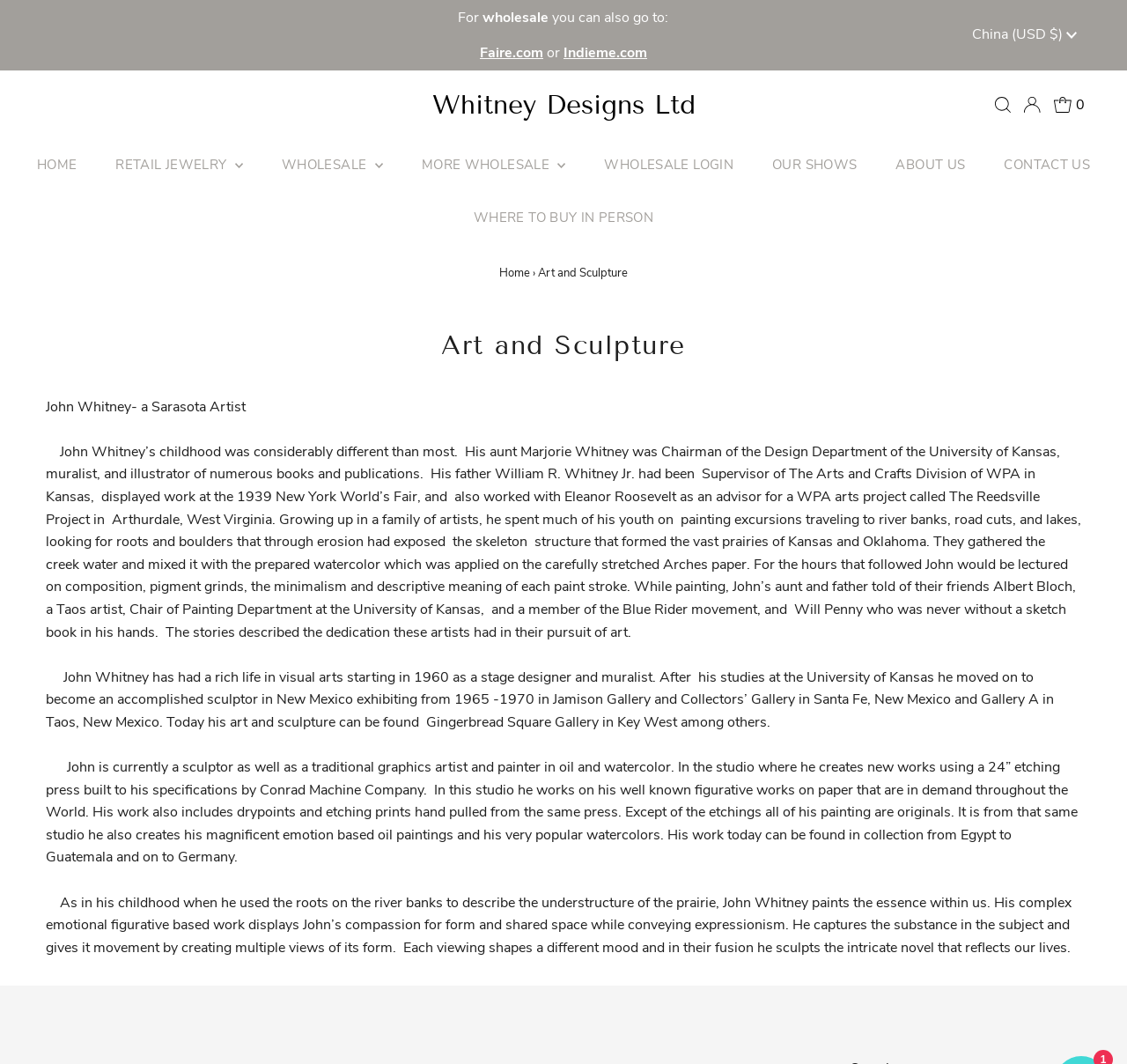Pinpoint the bounding box coordinates of the clickable area necessary to execute the following instruction: "View the 'Open cart'". The coordinates should be given as four float numbers between 0 and 1, namely [left, top, right, bottom].

[0.935, 0.079, 0.962, 0.118]